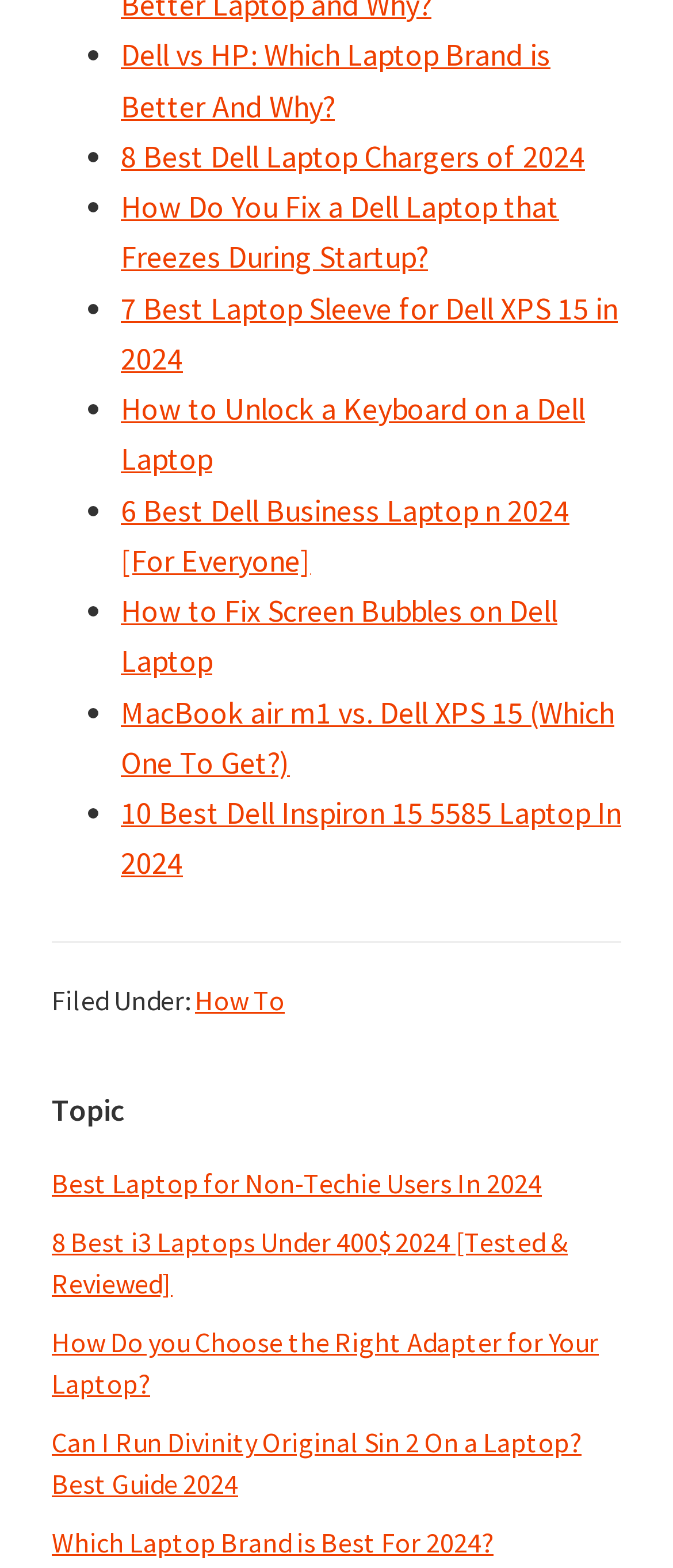What is the category of the webpage?
Answer the question in a detailed and comprehensive manner.

The webpage has multiple links and topics related to laptops, such as Dell vs HP, laptop chargers, and laptop sleeves, which indicates that the category of the webpage is laptops.